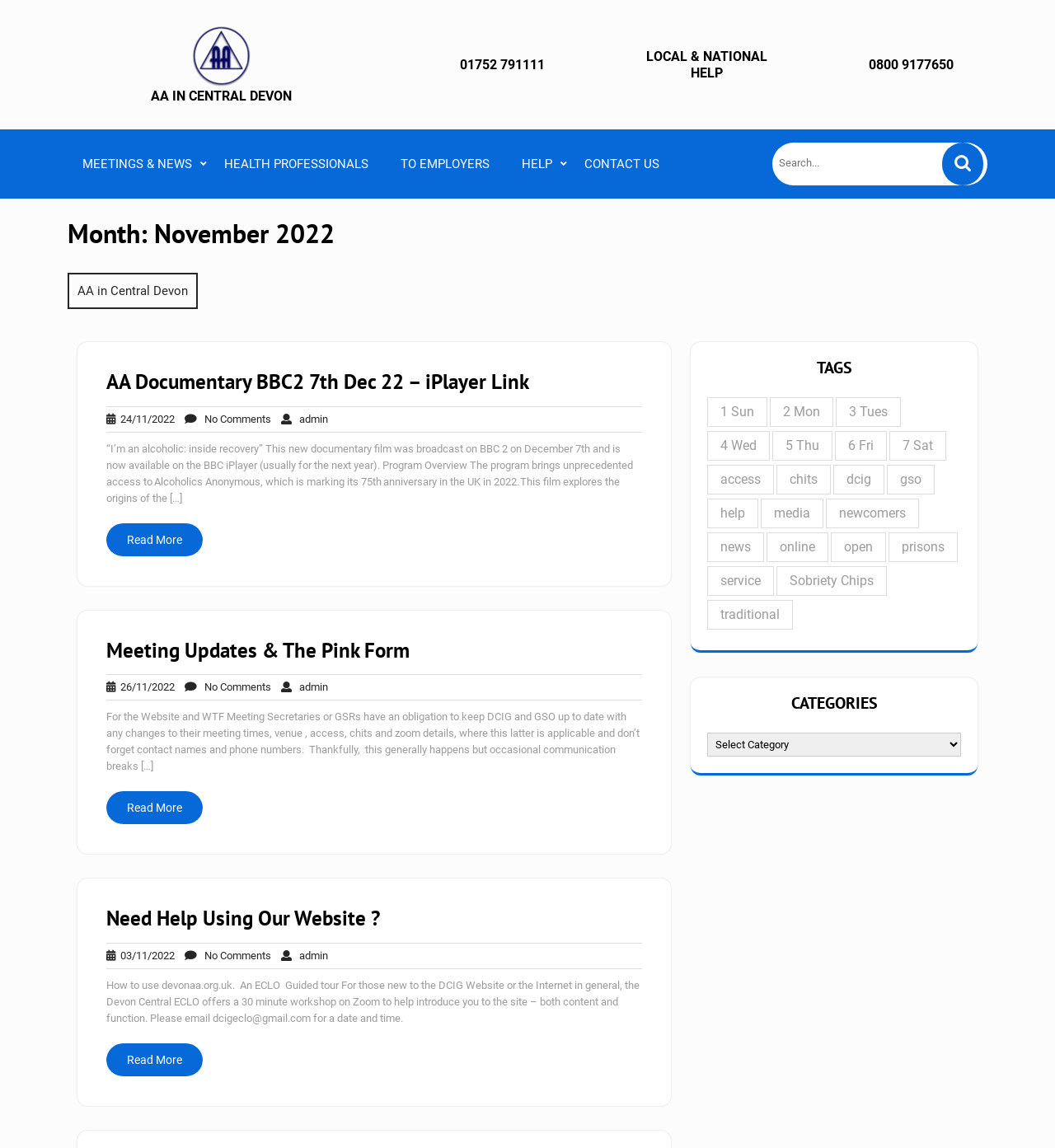Please identify the bounding box coordinates of the element's region that needs to be clicked to fulfill the following instruction: "Contact us via email". The bounding box coordinates should consist of four float numbers between 0 and 1, i.e., [left, top, right, bottom].

None